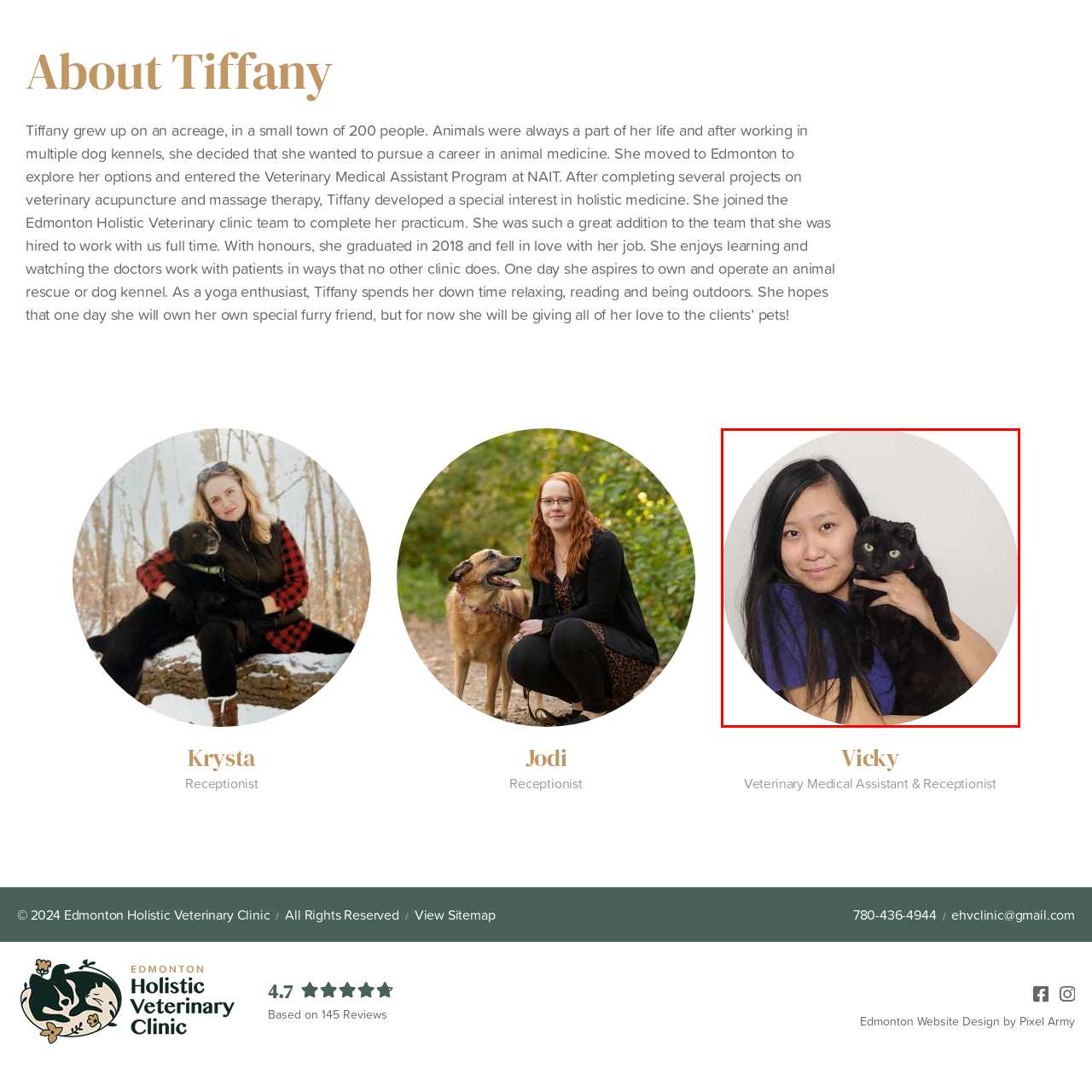Give an in-depth description of the scene depicted in the red-outlined box.

The image features a young woman with long black hair, smiling warmly as she holds a black cat closely to her chest. She is wearing a blue top, which complements the friendly and inviting atmosphere. The cat has green eyes and appears comfortable in her embrace, embodying a sense of companionship. This image highlights a connection between the woman and her pet, reflecting a shared bond that resonates with many animal lovers. The context suggests a nurturing environment, representative of her role as a Veterinary Medical Assistant and Receptionist, showcasing her dedication and passion for animal care.